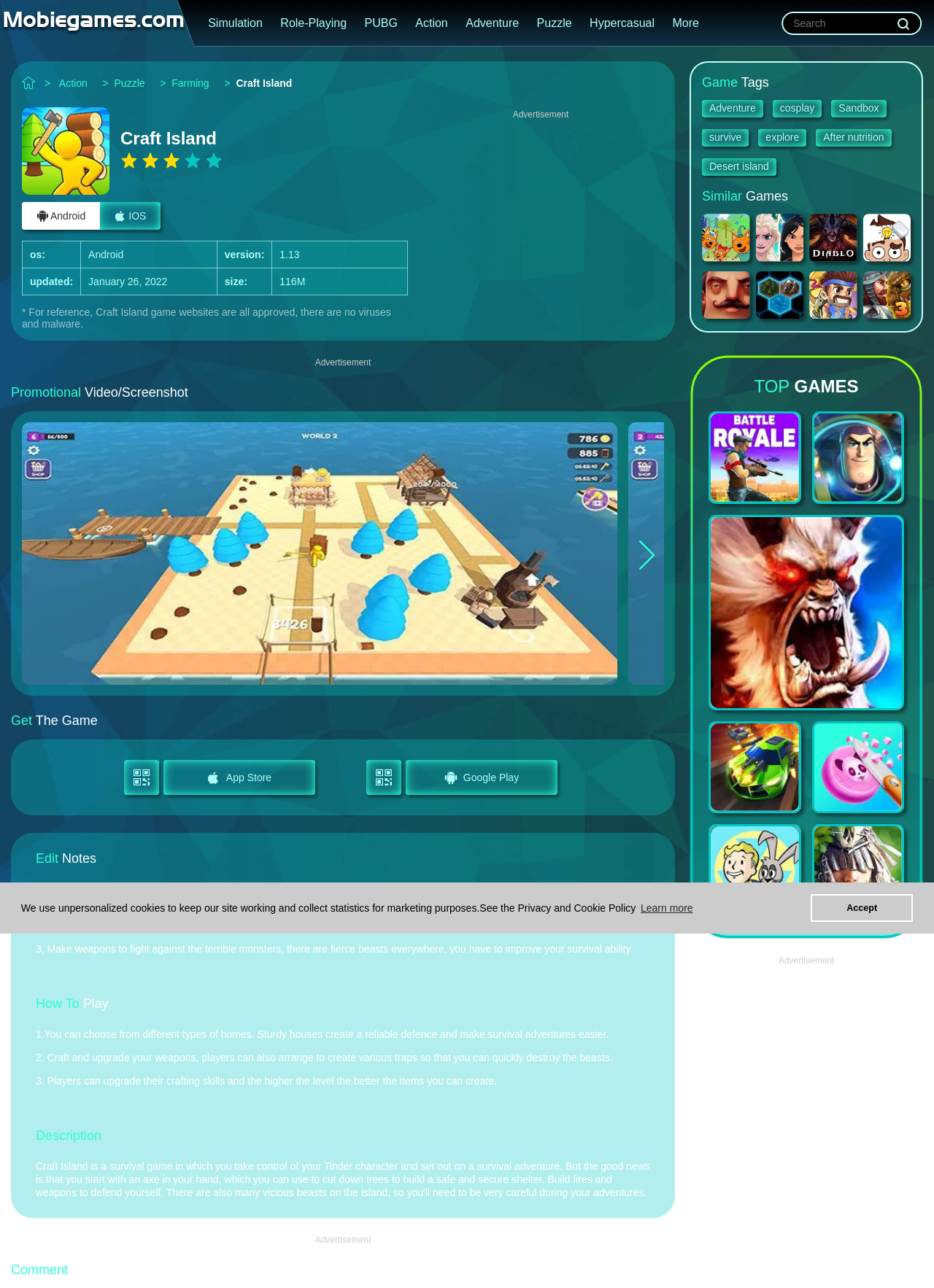What is the last updated date of the game?
Provide a detailed and well-explained answer to the question.

The last updated date of the game can be found in the table under the 'Get The Game' section, where it is listed as 'updated: January 26, 2022'.